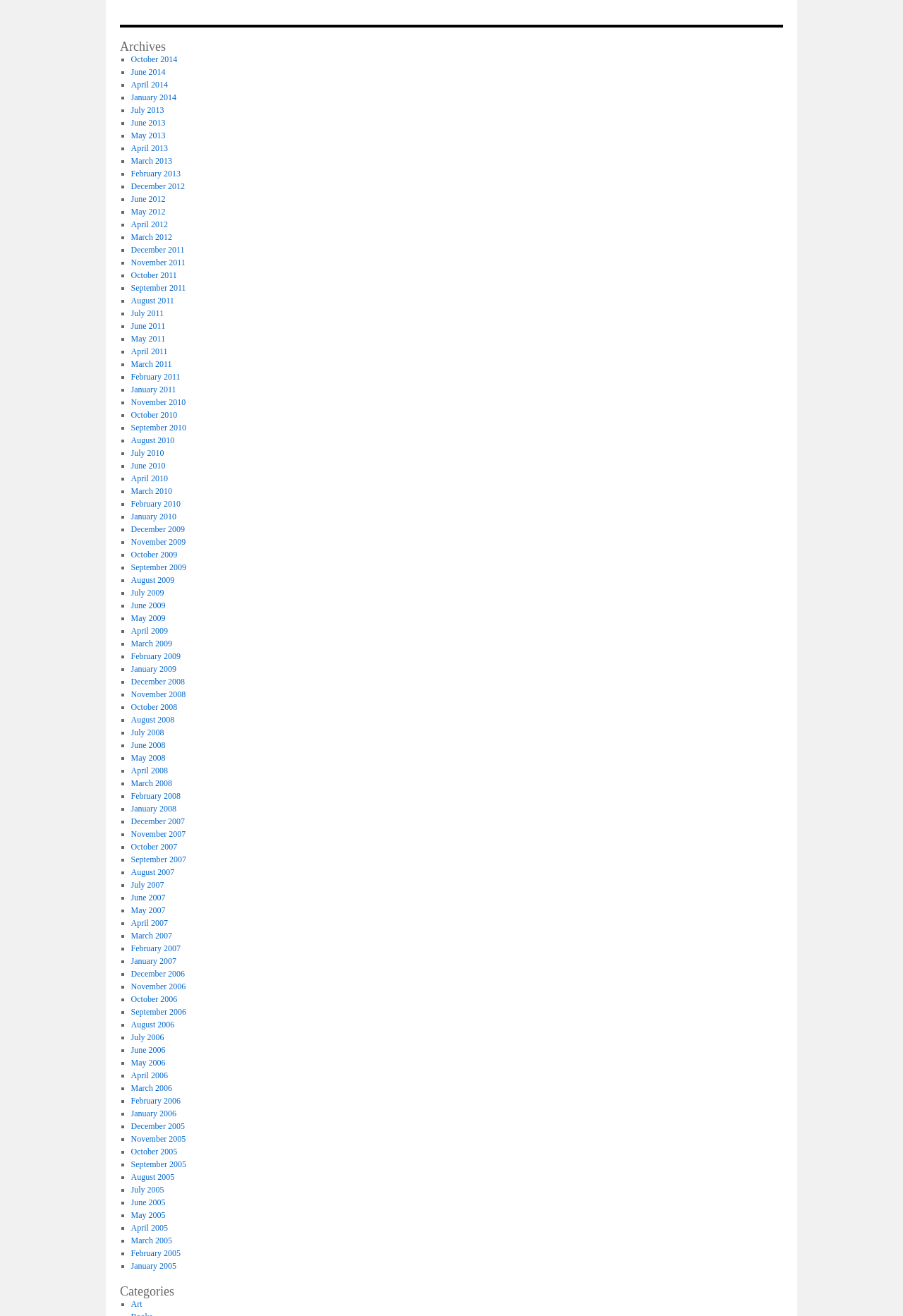Can you specify the bounding box coordinates of the area that needs to be clicked to fulfill the following instruction: "Click on the 'News' link"?

None